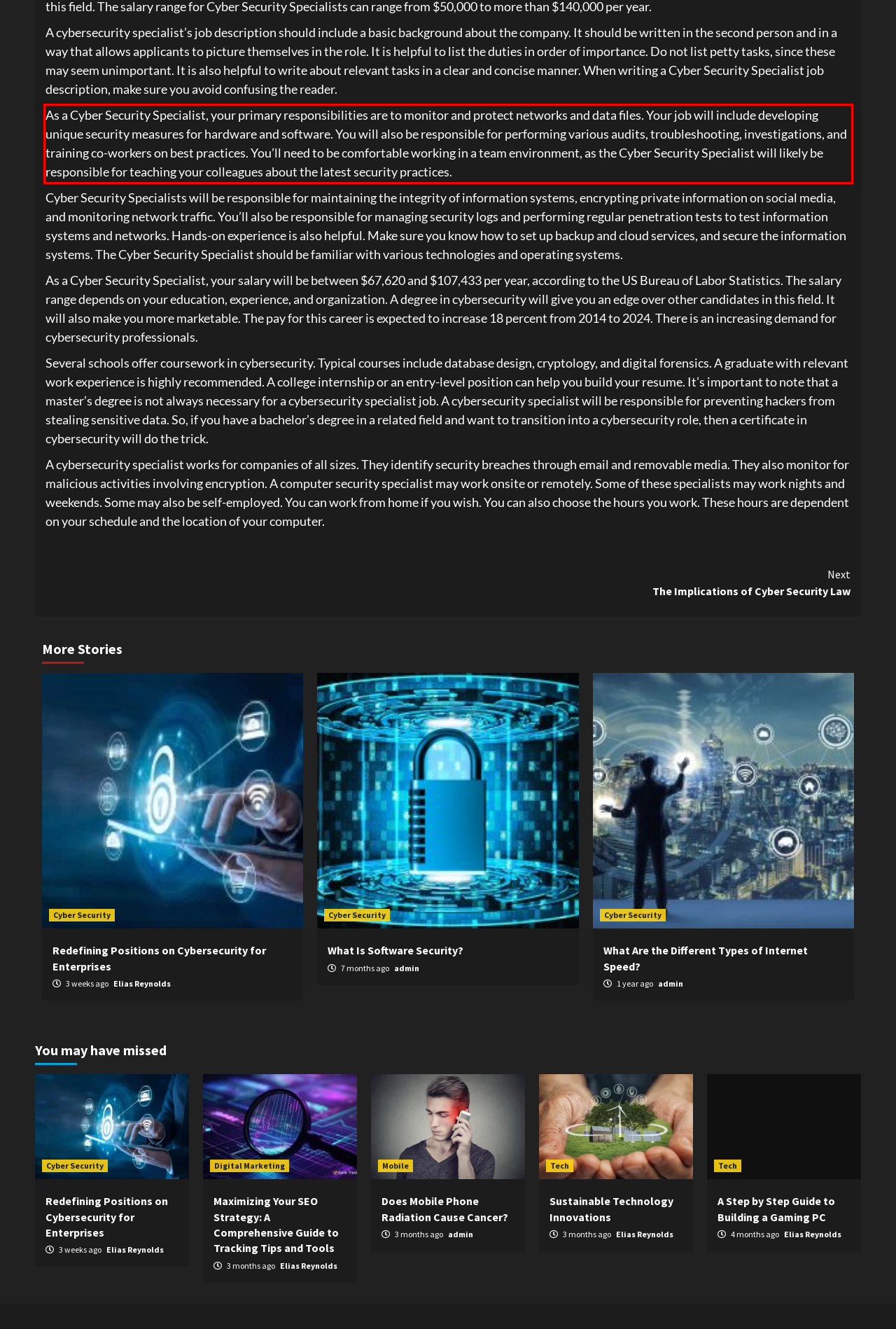Analyze the webpage screenshot and use OCR to recognize the text content in the red bounding box.

As a Cyber Security Specialist, your primary responsibilities are to monitor and protect networks and data files. Your job will include developing unique security measures for hardware and software. You will also be responsible for performing various audits, troubleshooting, investigations, and training co-workers on best practices. You’ll need to be comfortable working in a team environment, as the Cyber Security Specialist will likely be responsible for teaching your colleagues about the latest security practices.